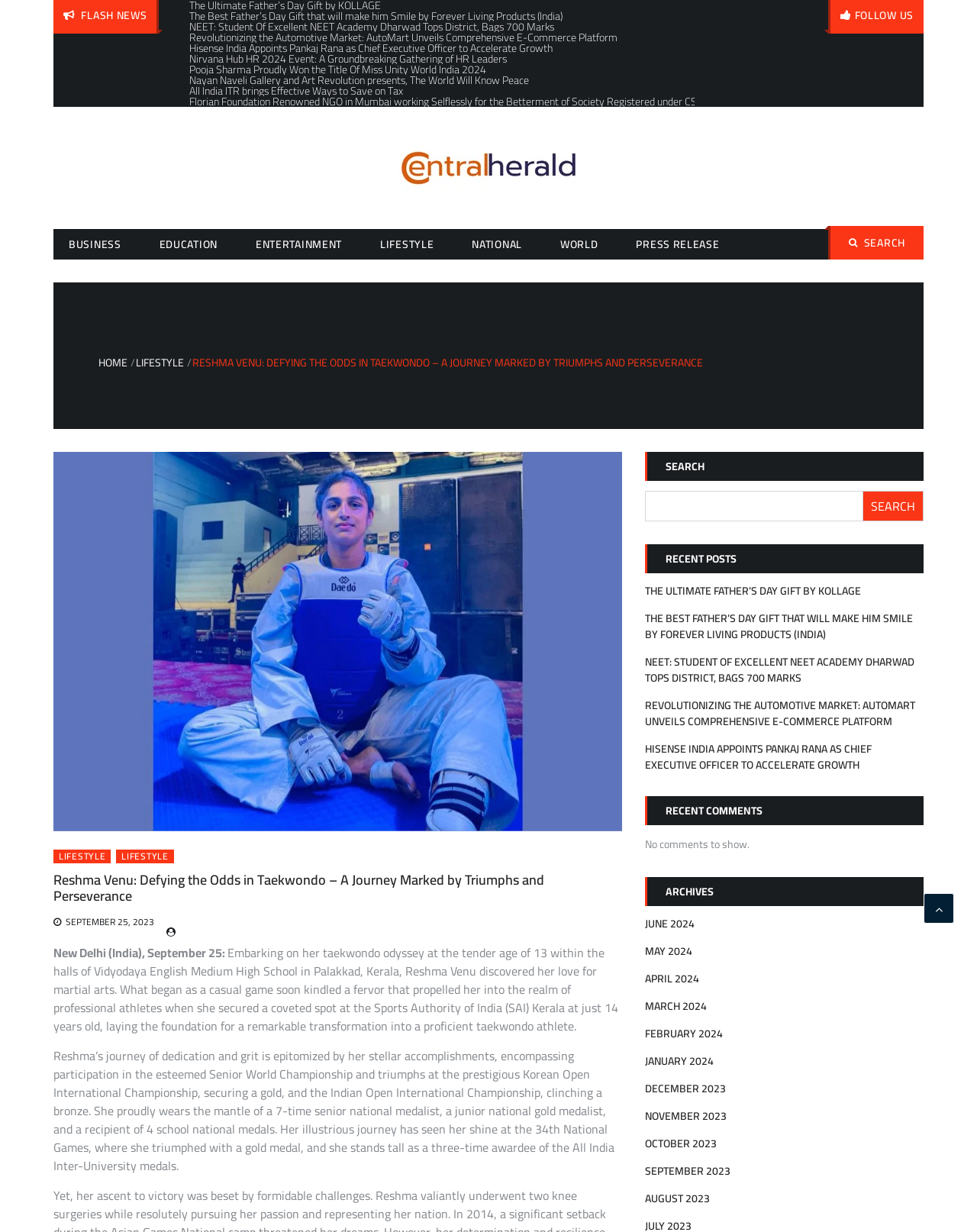Describe all the visual and textual components of the webpage comprehensively.

The webpage is a news article from Central Herald, with a title "Reshma Venu: Defying the Odds in Taekwondo – A Journey Marked by Triumphs and Perseverance". At the top, there is a "FLASH NEWS" section with a list of news articles, each represented by a bullet point. Below this section, there is a navigation menu with links to different categories such as BUSINESS, EDUCATION, ENTERTAINMENT, and more.

On the left side, there is a search bar with a "SEARCH" button. Below the search bar, there is a "Breadcrumbs" navigation section with links to HOME, LIFESTYLE, and the current article.

The main content of the webpage is the news article about Reshma Venu, a taekwondo athlete. The article is divided into sections, with headings and paragraphs of text. There is also an image related to the article. The article discusses Reshma's journey in taekwondo, her achievements, and her experiences.

On the right side, there are several sections, including "RECENT POSTS" with links to other news articles, "RECENT COMMENTS" which is currently empty, and "ARCHIVES" with links to news articles from different months.

At the bottom of the webpage, there is a link to FOLLOW US, and a copyright notice.